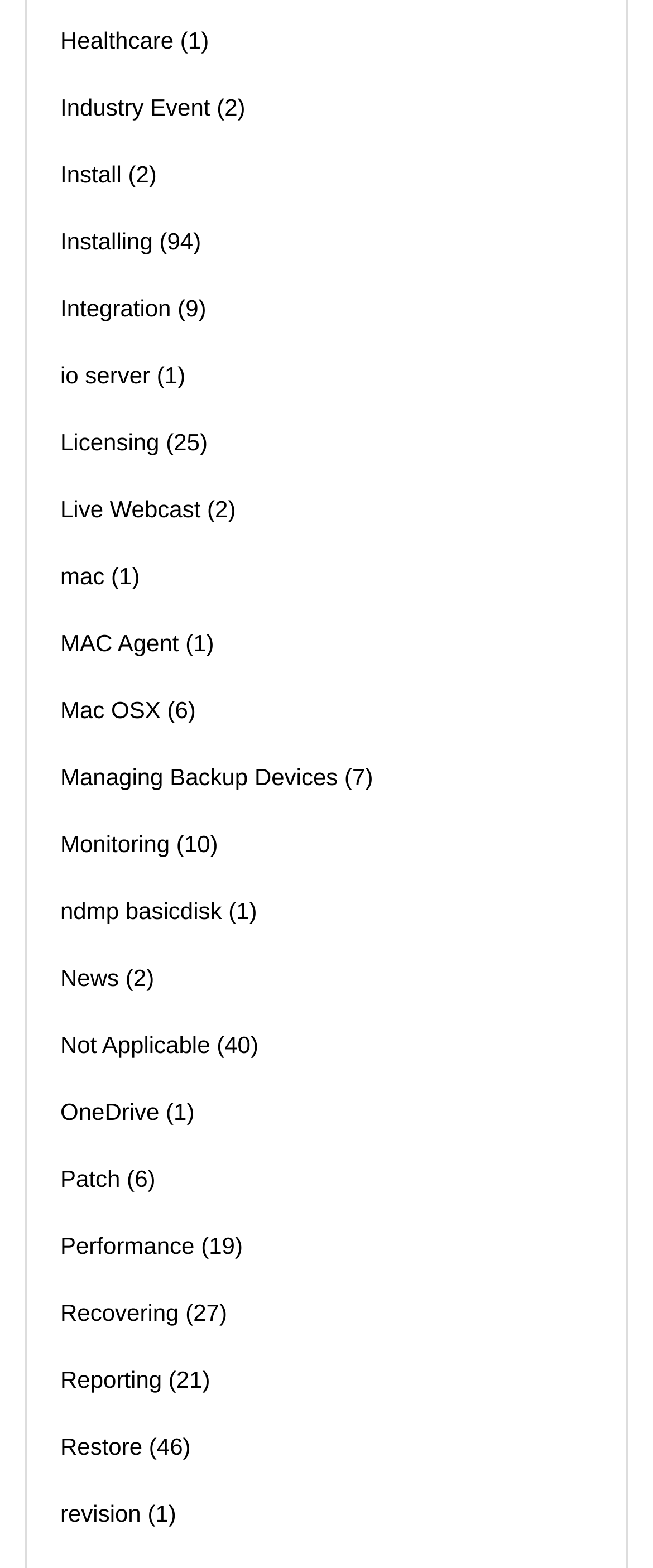Is there a filter topic related to 'backup'?
Analyze the image and provide a thorough answer to the question.

I searched for the word 'backup' in the filter topic links and found the link 'Filter Topics with Label: Managing Backup Devices', indicating that there is a filter topic related to 'backup'.